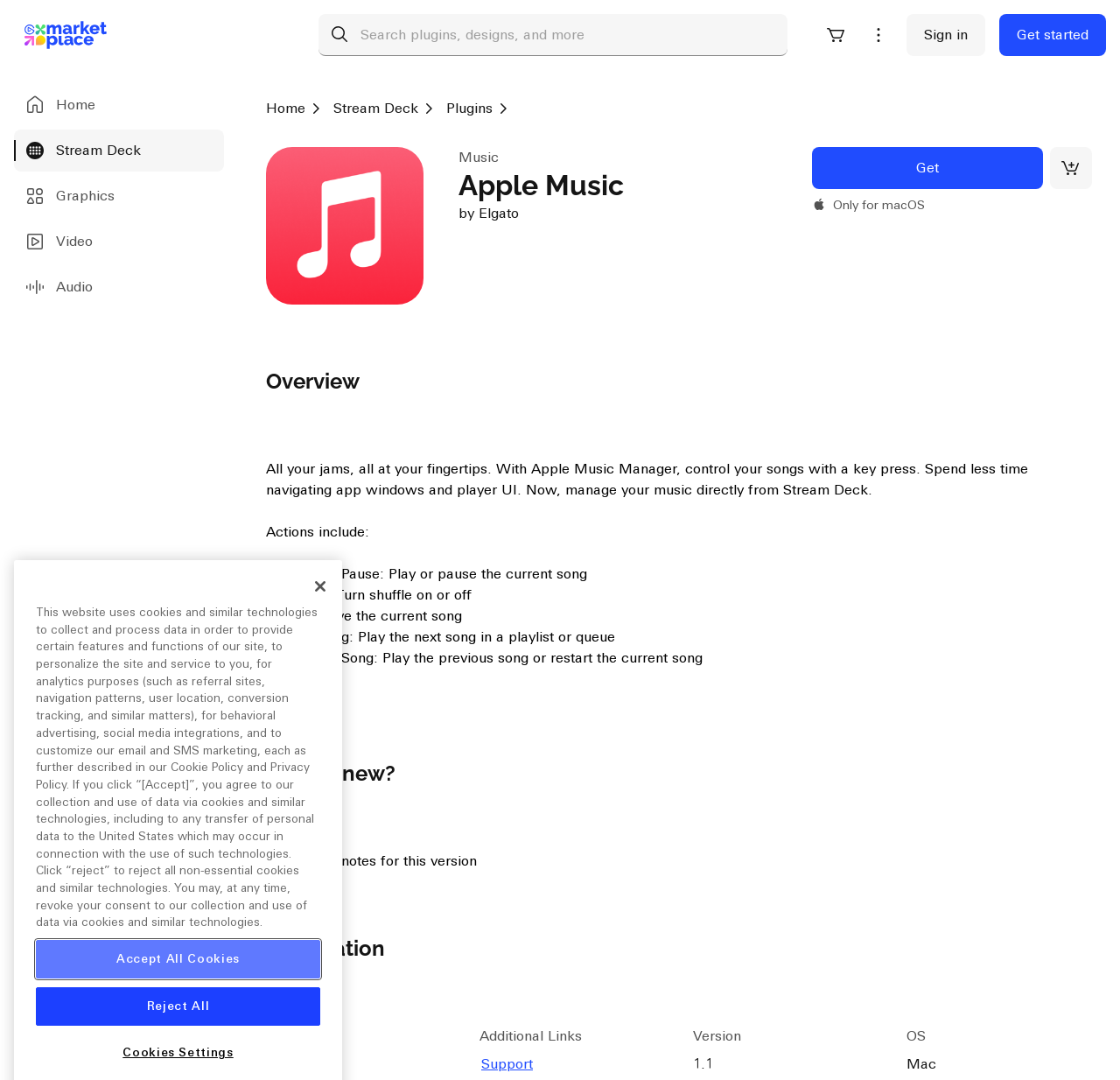What is the function of the 'Get' button?
Refer to the image and answer the question using a single word or phrase.

Buy the product